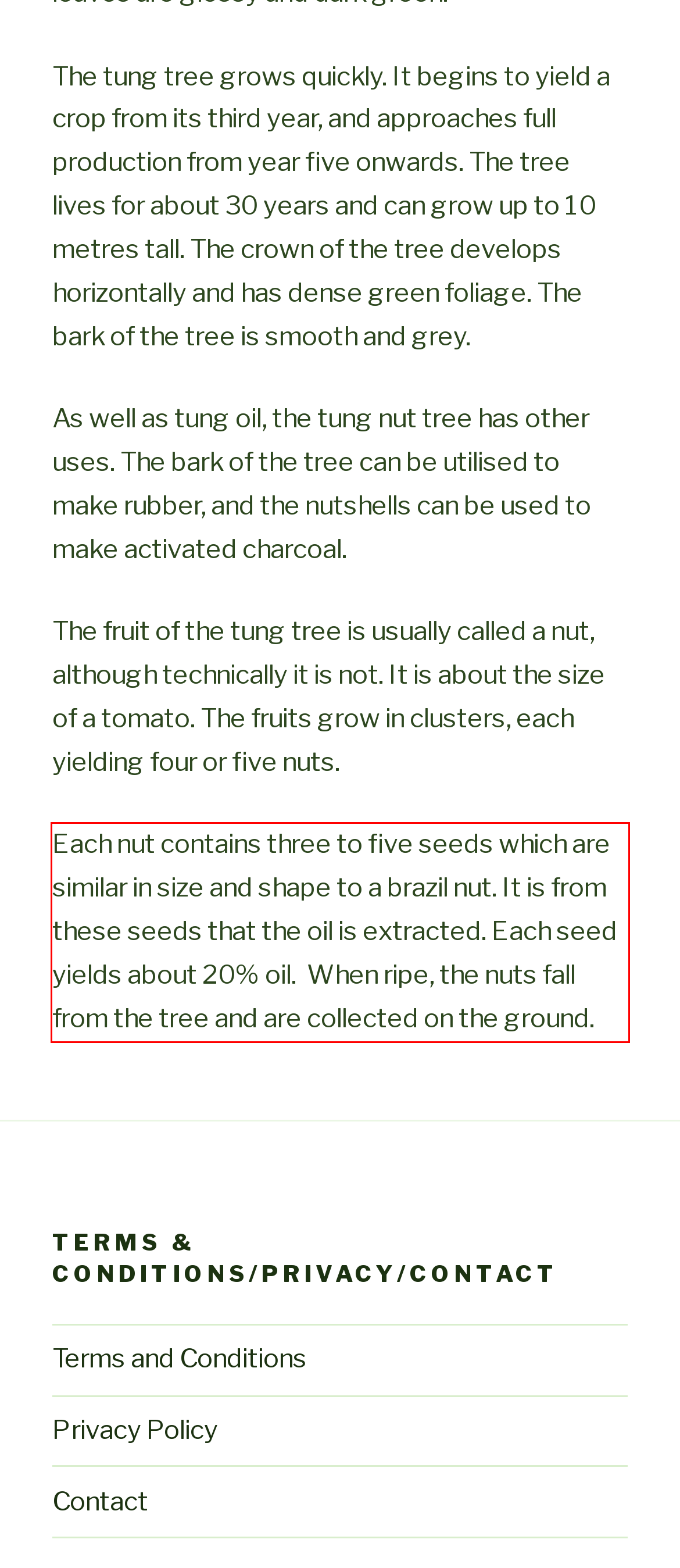Given the screenshot of a webpage, identify the red rectangle bounding box and recognize the text content inside it, generating the extracted text.

Each nut contains three to five seeds which are similar in size and shape to a brazil nut. It is from these seeds that the oil is extracted. Each seed yields about 20% oil. When ripe, the nuts fall from the tree and are collected on the ground.